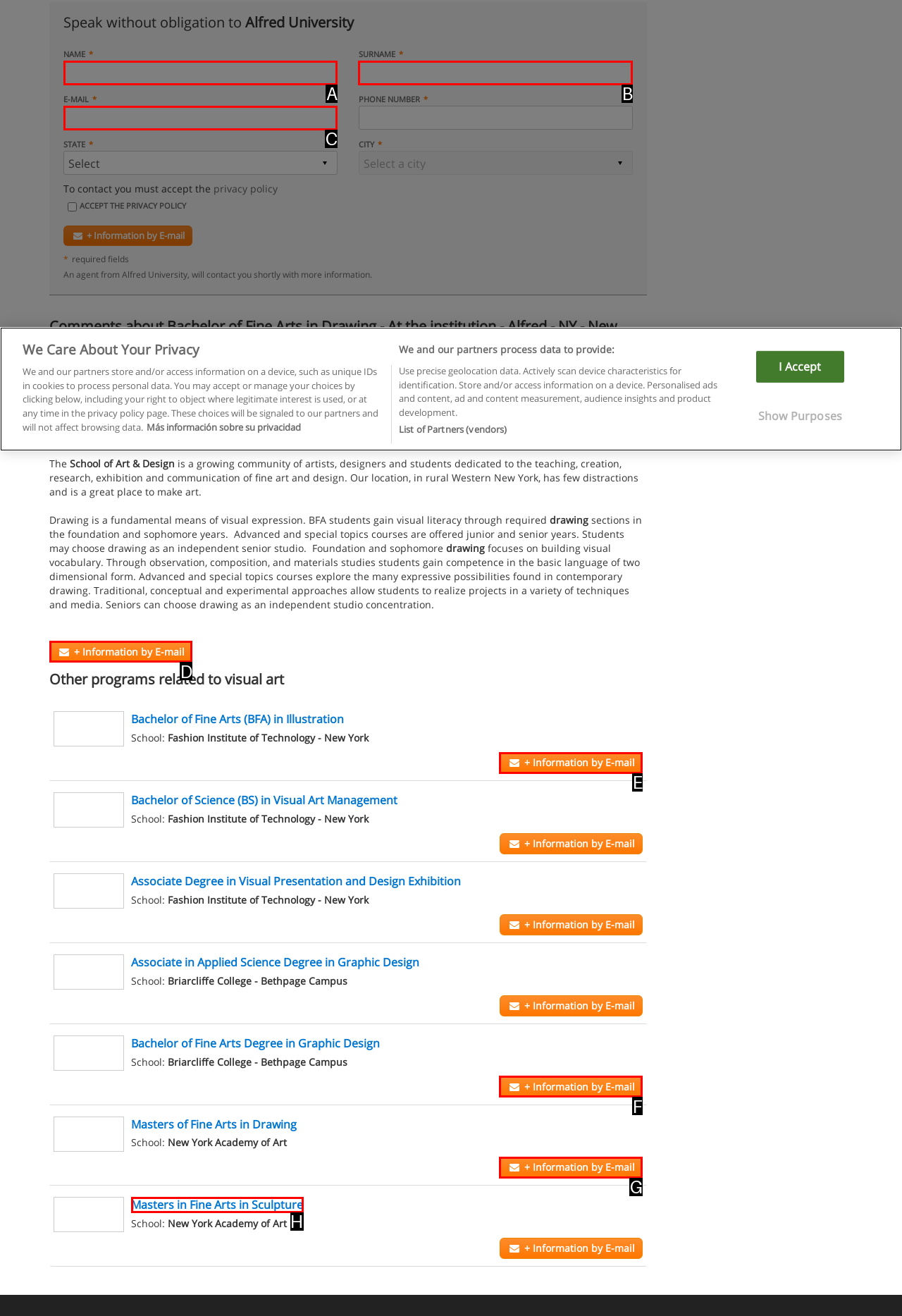Using the element description: parent_node: NAME name="nombre", select the HTML element that matches best. Answer with the letter of your choice.

A